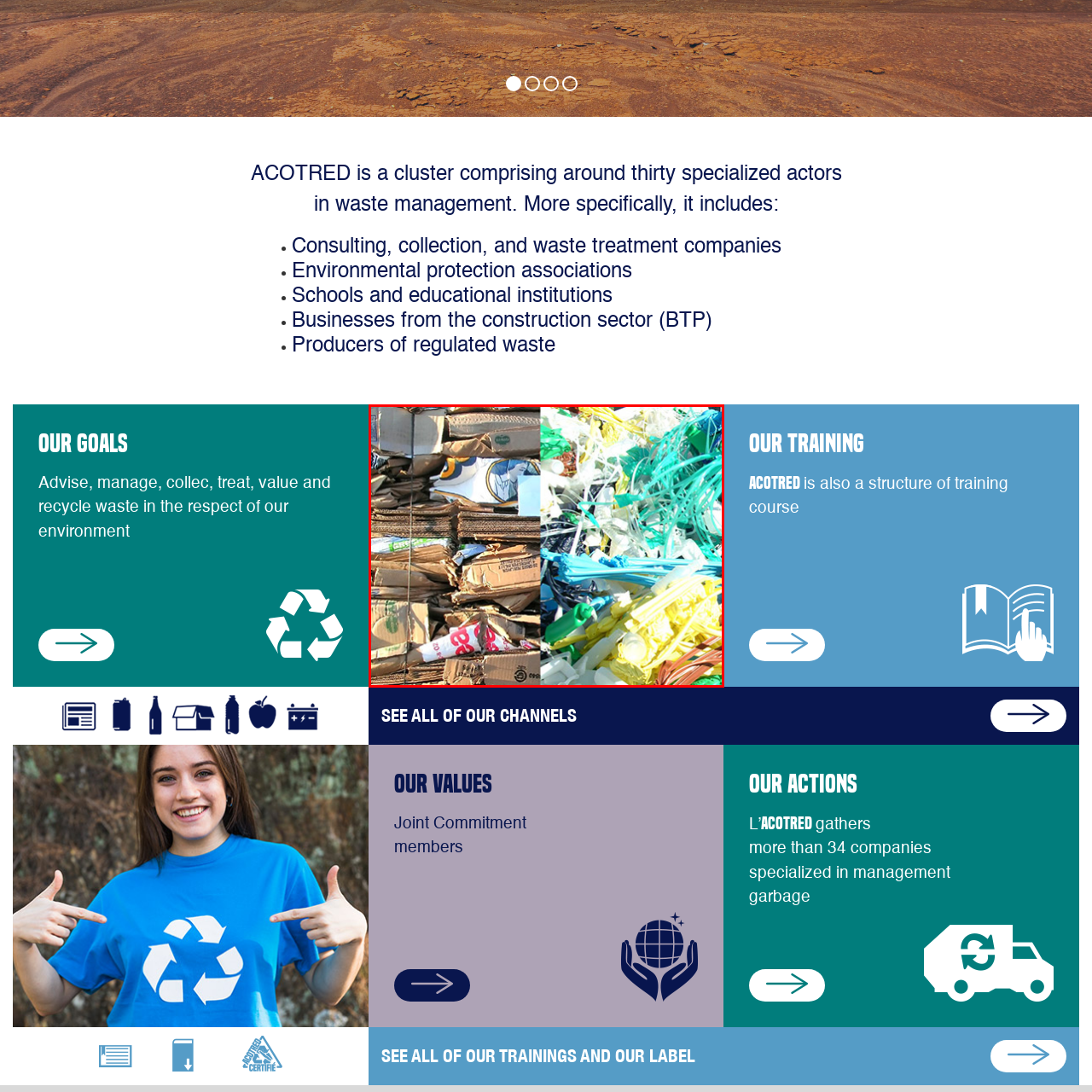Give a detailed narrative of the image enclosed by the red box.

The image depicts two contrasting piles of recyclable waste, showcasing a variety of materials being processed for recycling. On the left side, a dense collection of flattened cardboard boxes illustrates the bulk of paper waste, hinting at the significant role of recycling in waste management. The right side contrasts this with a vibrant assortment of plastic waste, including various strands of plastic and soft materials, reflecting the diverse types of materials that require careful handling. This visual representation emphasizes the importance of effective waste management strategies, highlighting initiatives like those undertaken by organizations such as ACOTRED, which work to consult, collect, treat, and recycle waste responsibly while respecting environmental boundaries.